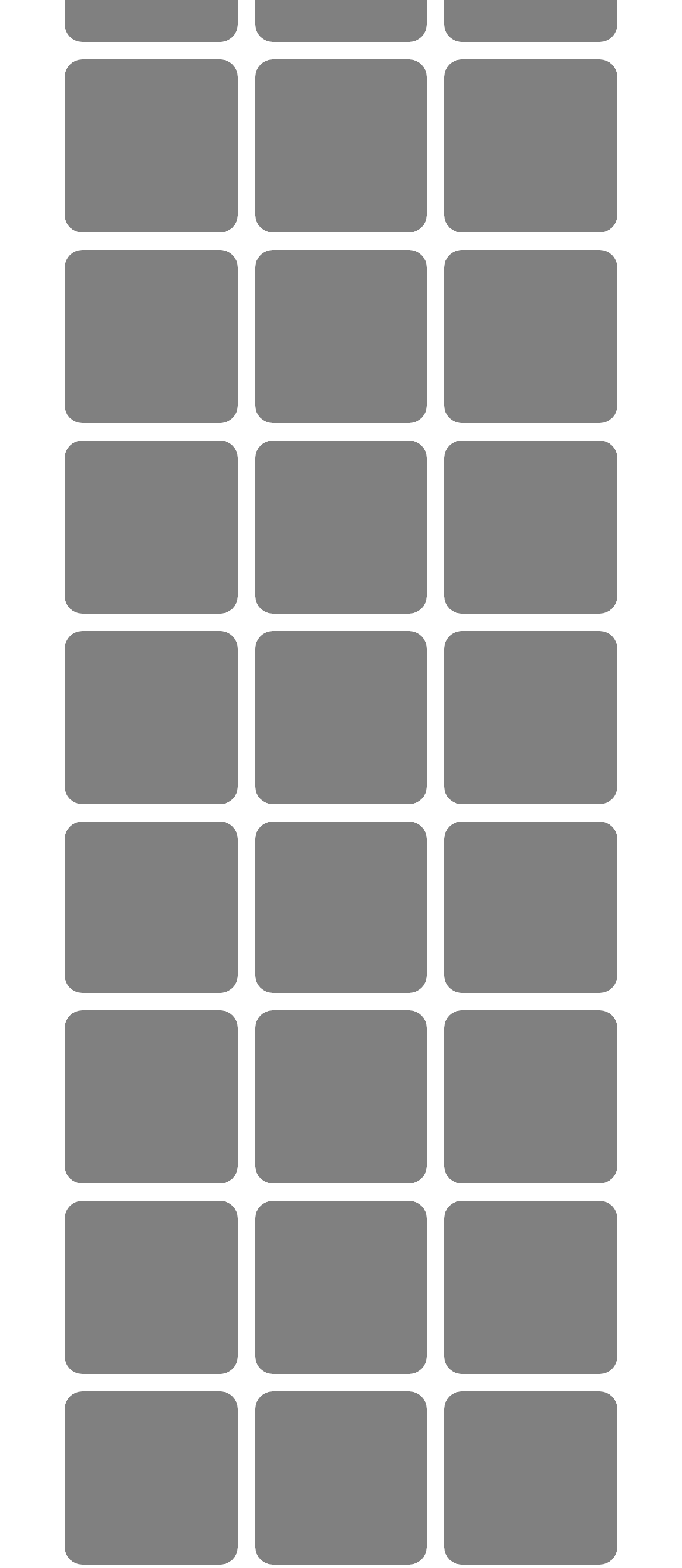How many games are listed on the webpage?
Using the image as a reference, answer with just one word or a short phrase.

20